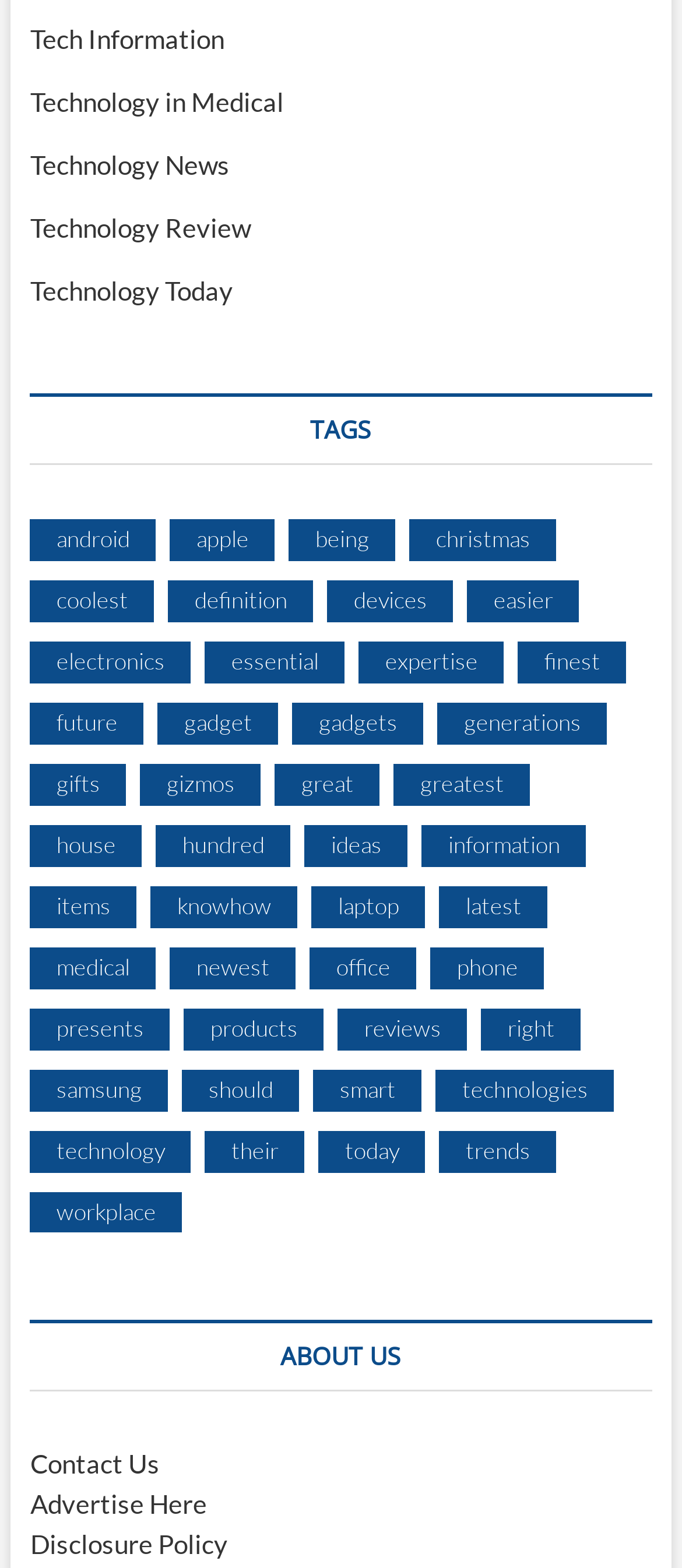Determine the bounding box coordinates for the area you should click to complete the following instruction: "Click on Technology News".

[0.044, 0.095, 0.336, 0.115]